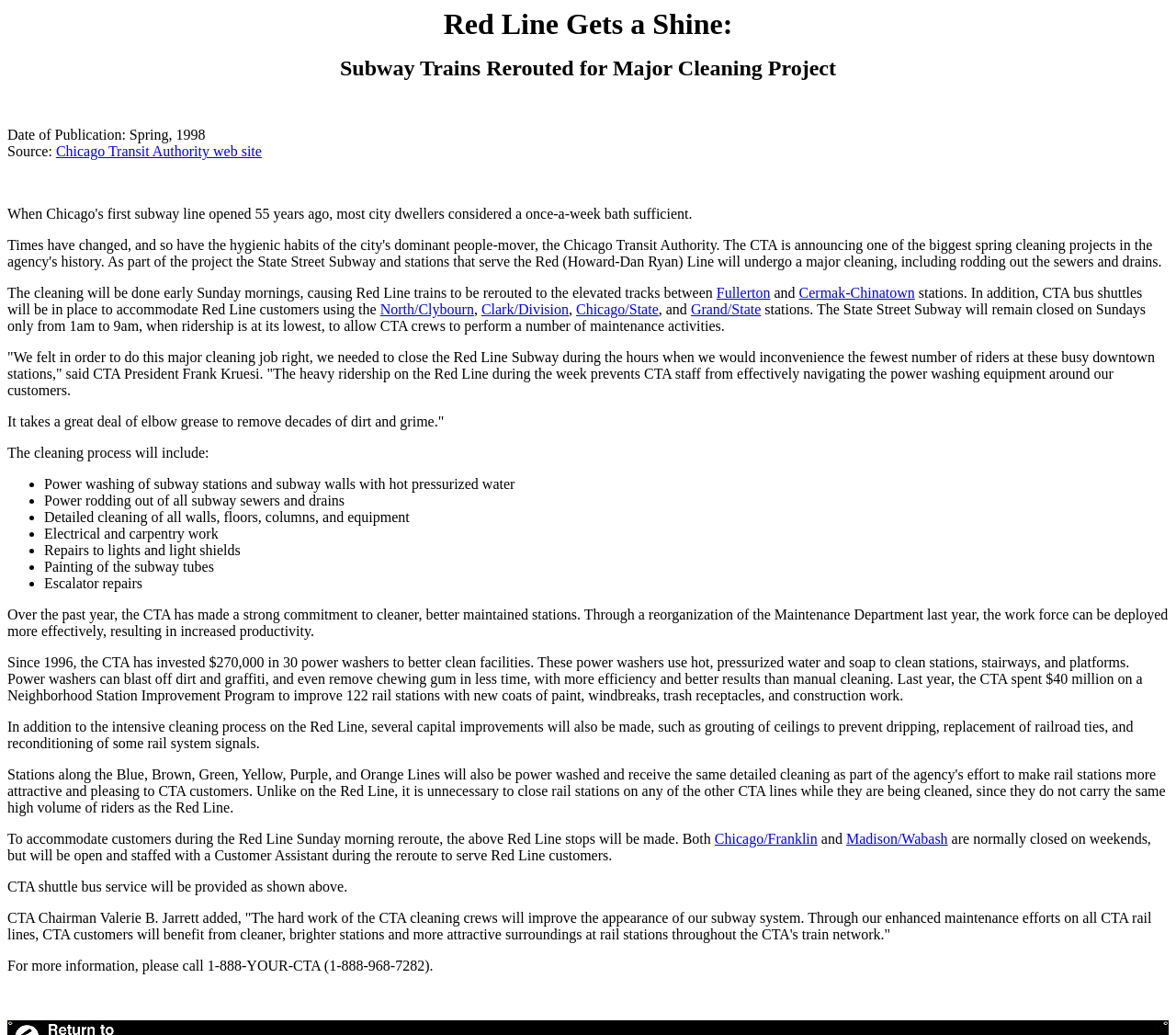Determine the bounding box coordinates of the region I should click to achieve the following instruction: "Read more about Fullerton station". Ensure the bounding box coordinates are four float numbers between 0 and 1, i.e., [left, top, right, bottom].

[0.609, 0.275, 0.655, 0.29]